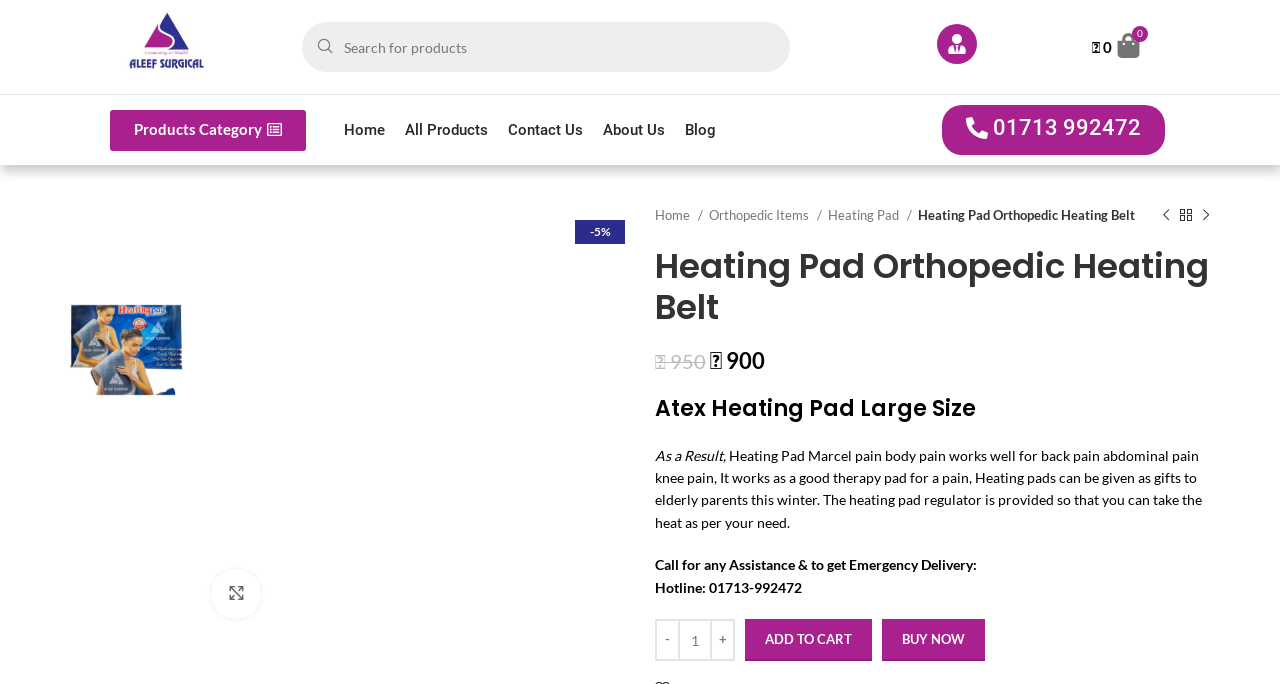How can I contact the seller for assistance?
Refer to the image and answer the question using a single word or phrase.

Call 01713-992472